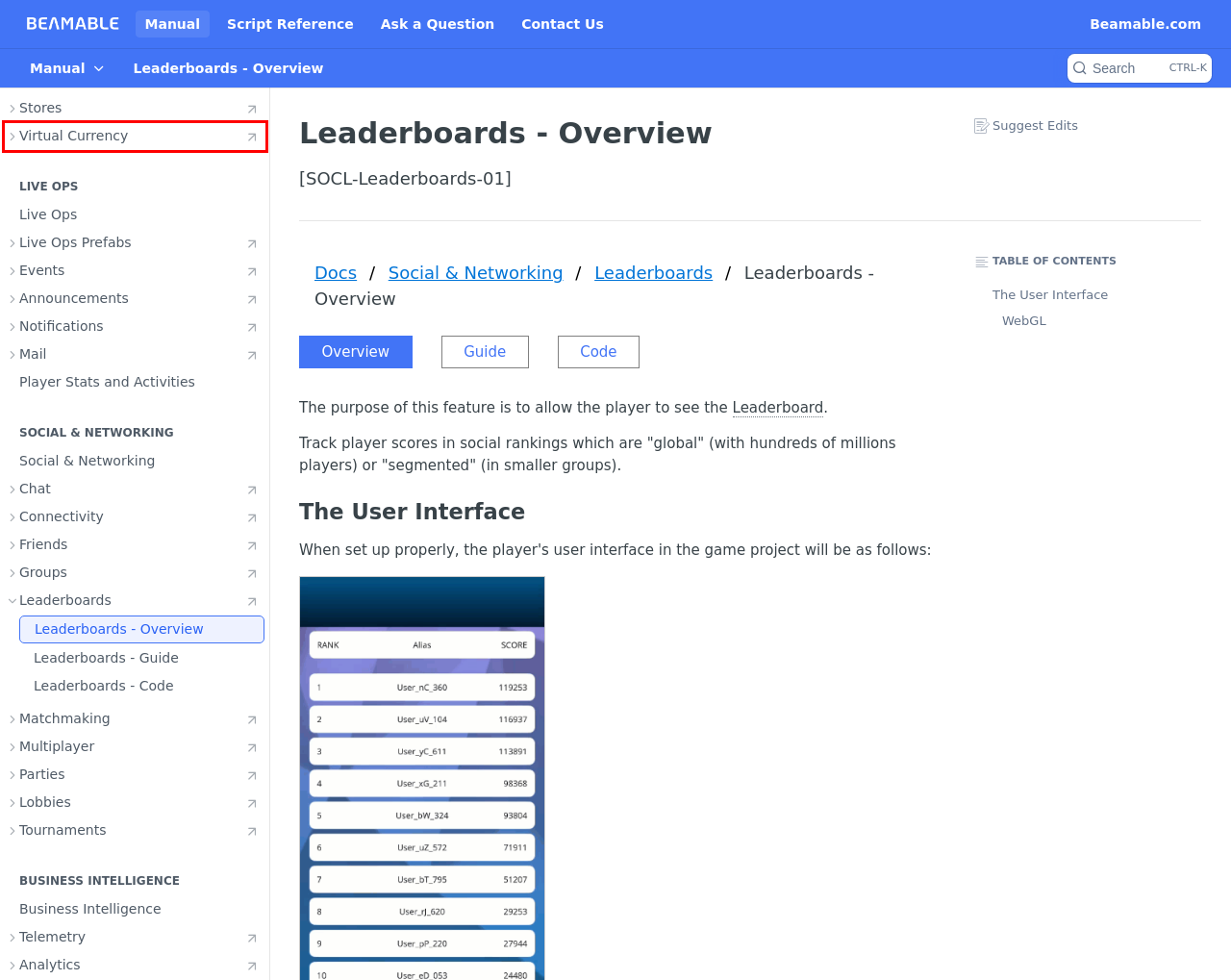You are given a screenshot of a webpage with a red bounding box around an element. Choose the most fitting webpage description for the page that appears after clicking the element within the red bounding box. Here are the candidates:
A. Multiplayer - Overview
B. Events - Overview
C. Beamable - Game Server and LiveOps Platform for Web2/Web3
D. Chat - Overview
E. Connectivity - Overview
F. Lobbies - Overview
G. Virtual Currency - Overview
H. Friends - Overview

G